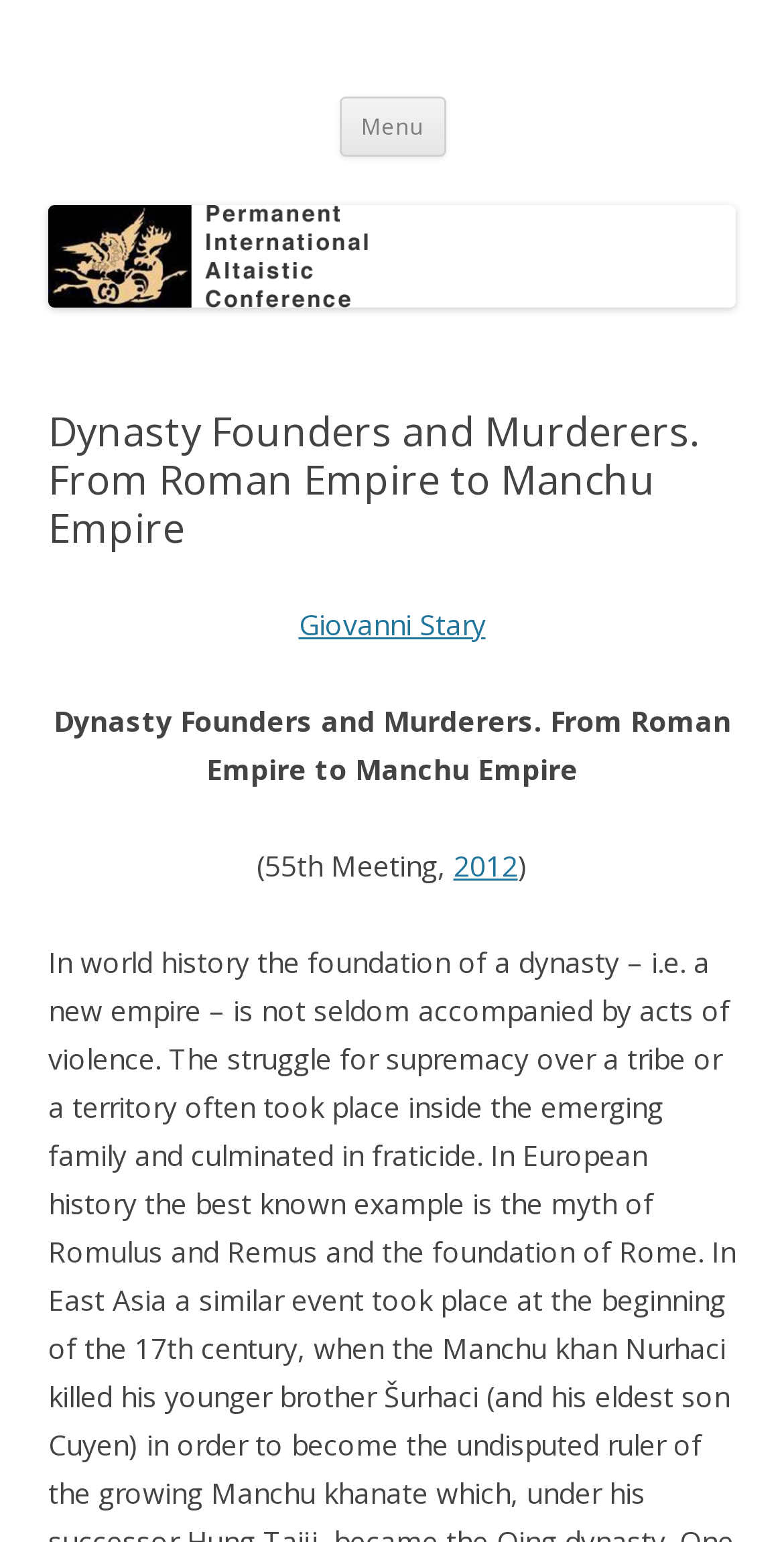Who is the author of the article?
Relying on the image, give a concise answer in one word or a brief phrase.

Giovanni Stary